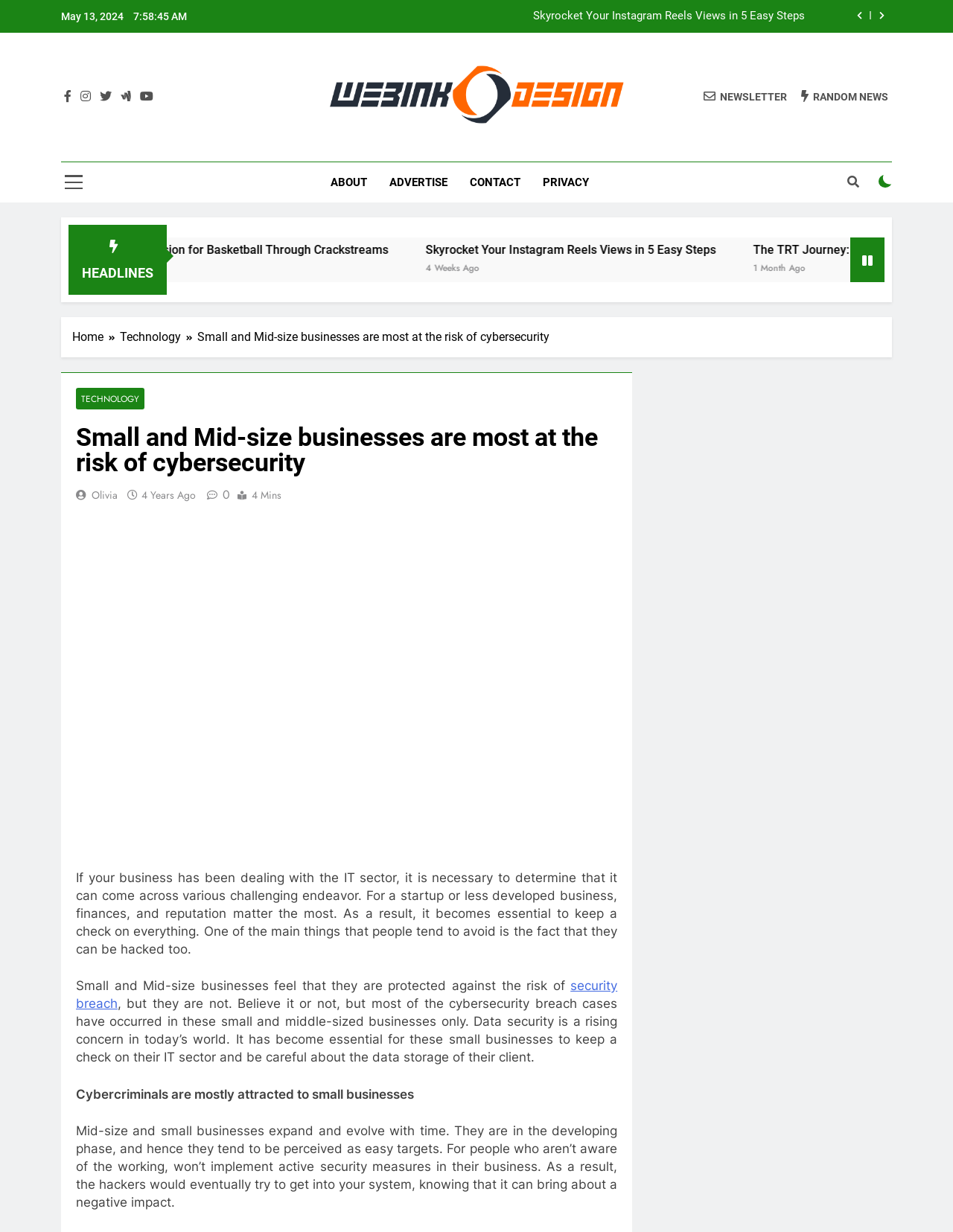Using the provided description: "Newsletter", find the bounding box coordinates of the corresponding UI element. The output should be four float numbers between 0 and 1, in the format [left, top, right, bottom].

[0.738, 0.073, 0.826, 0.084]